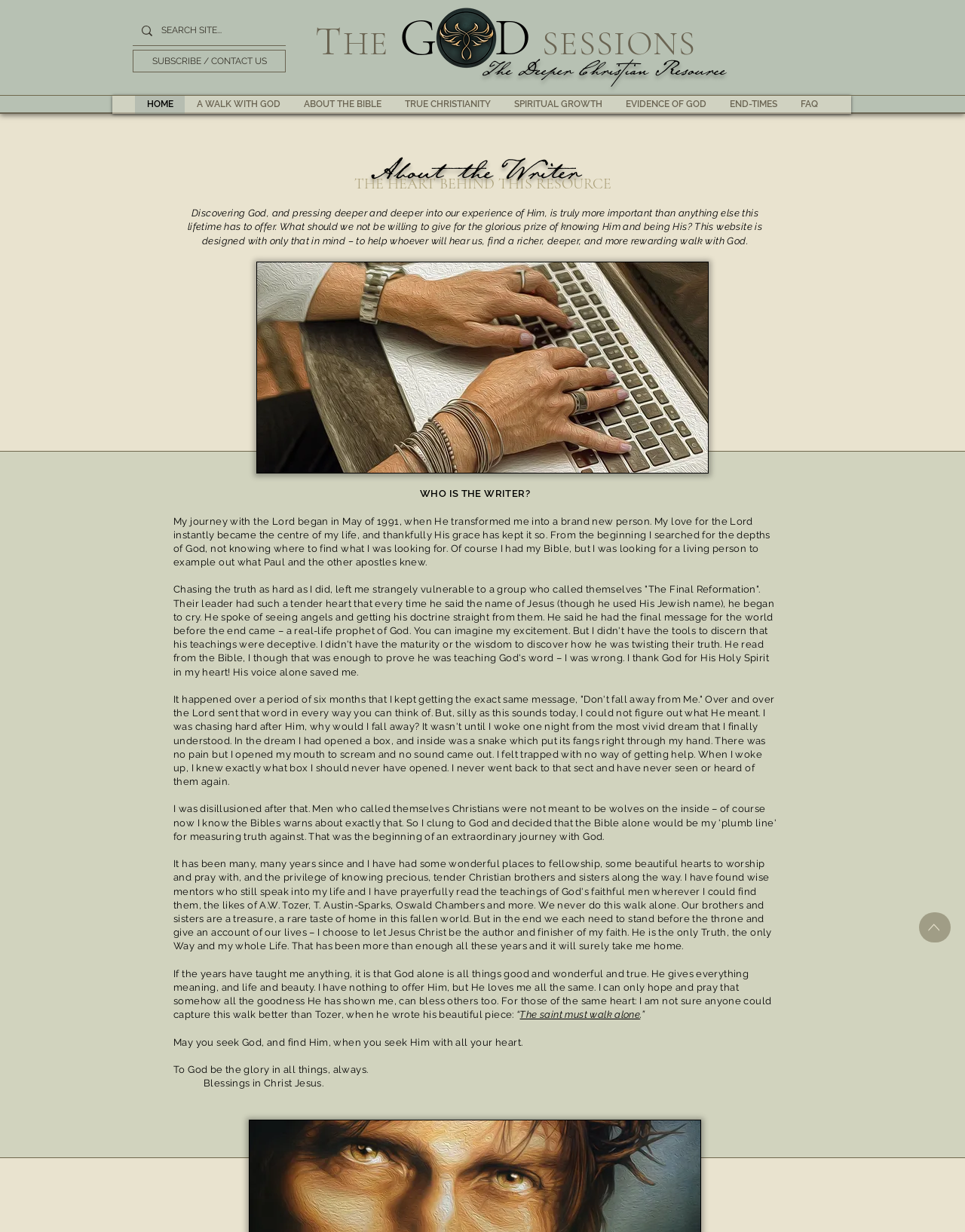Locate the coordinates of the bounding box for the clickable region that fulfills this instruction: "Subscribe or contact us".

[0.138, 0.04, 0.296, 0.059]